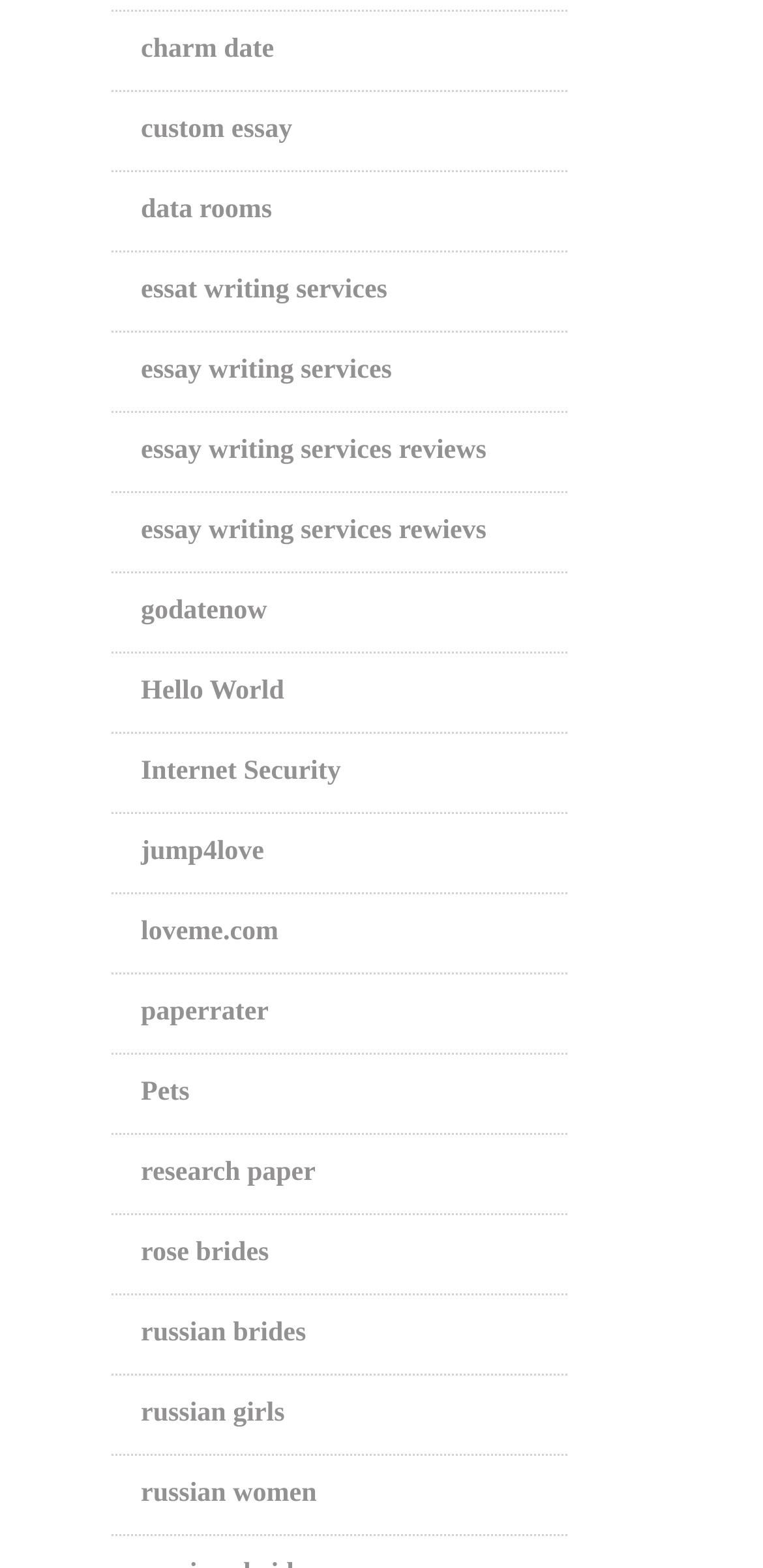Can you show the bounding box coordinates of the region to click on to complete the task described in the instruction: "check essay writing services"?

[0.185, 0.176, 0.508, 0.195]